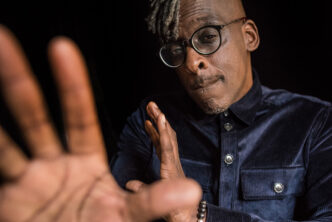Explain what is happening in the image with elaborate details.

The image features a man posing confidently against a dark backdrop. He is wearing a stylish, button-up shirt with a velvet texture that adds a touch of elegance to his look. His distinctive hairstyle, characterized by tight curls and shaved sides, adds a modern flair. The man appears to be playfully gesturing with his hands, emphasizing a sense of energy and personality. This image is associated with Cleveland Watkiss, a musician known for his dynamic presence and contributions to the music industry. The shot captures both his charisma and artistic spirit, making it a notable representation of his persona.